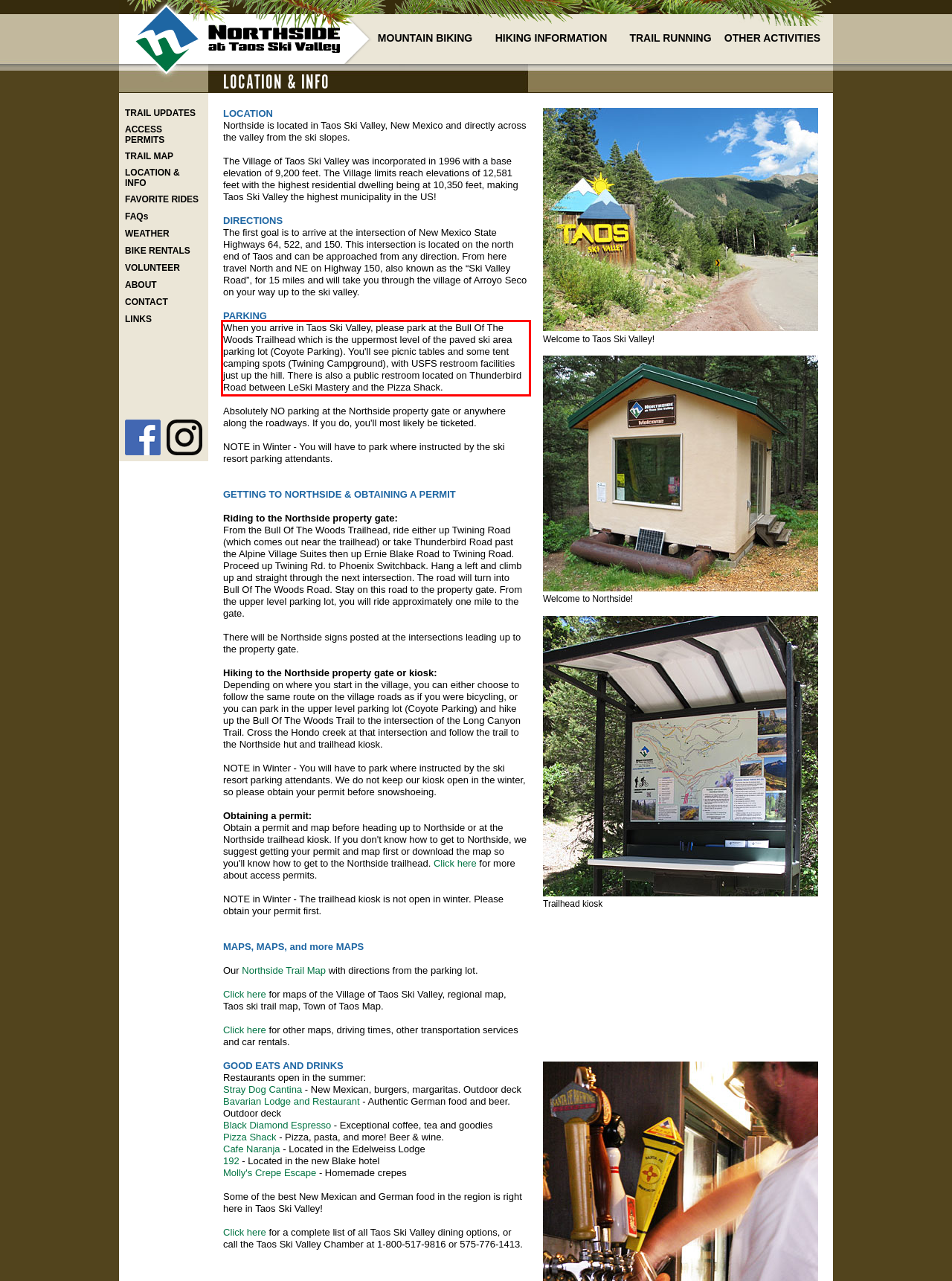The screenshot provided shows a webpage with a red bounding box. Apply OCR to the text within this red bounding box and provide the extracted content.

When you arrive in Taos Ski Valley, please park at the Bull Of The Woods Trailhead which is the uppermost level of the paved ski area parking lot (Coyote Parking). You'll see picnic tables and some tent camping spots (Twining Campground), with USFS restroom facilities just up the hill. There is also a public restroom located on Thunderbird Road between LeSki Mastery and the Pizza Shack.